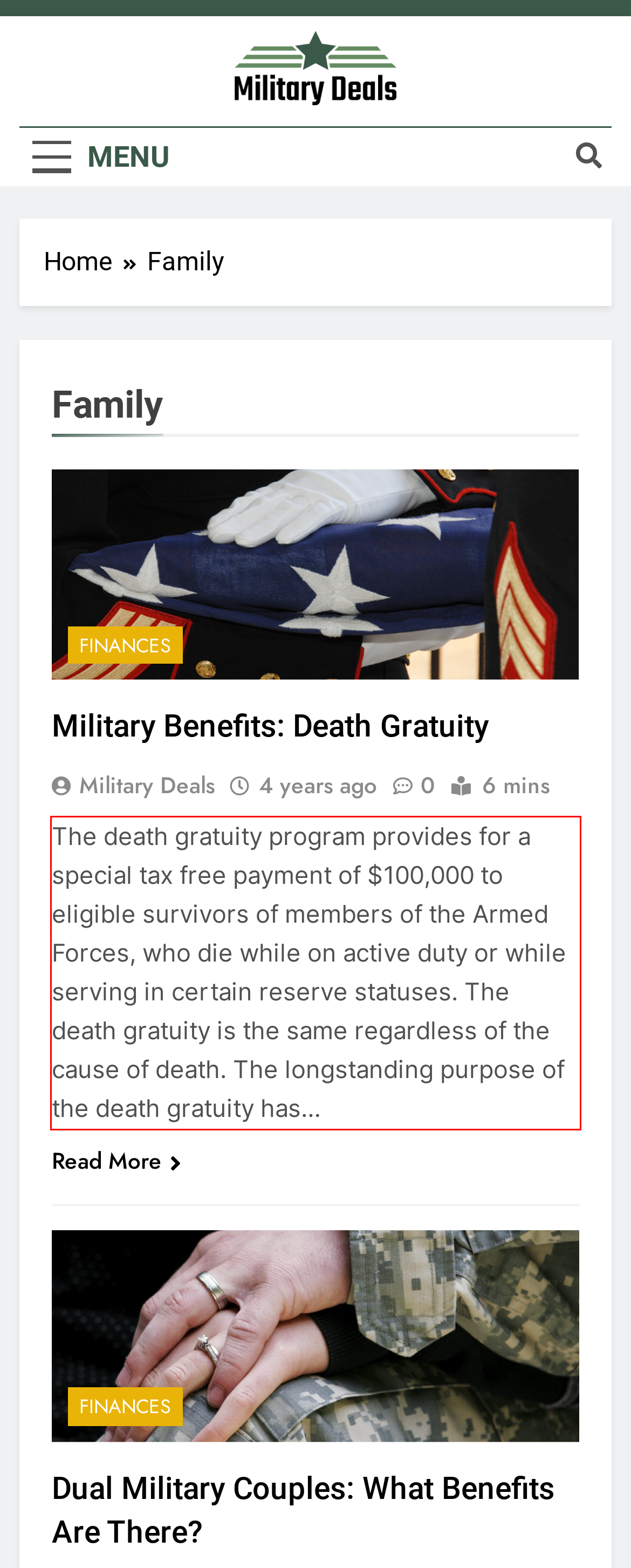You have a screenshot of a webpage, and there is a red bounding box around a UI element. Utilize OCR to extract the text within this red bounding box.

The death gratuity program provides for a special tax free payment of $100,000 to eligible survivors of members of the Armed Forces, who die while on active duty or while serving in certain reserve statuses. The death gratuity is the same regardless of the cause of death. The longstanding purpose of the death gratuity has…